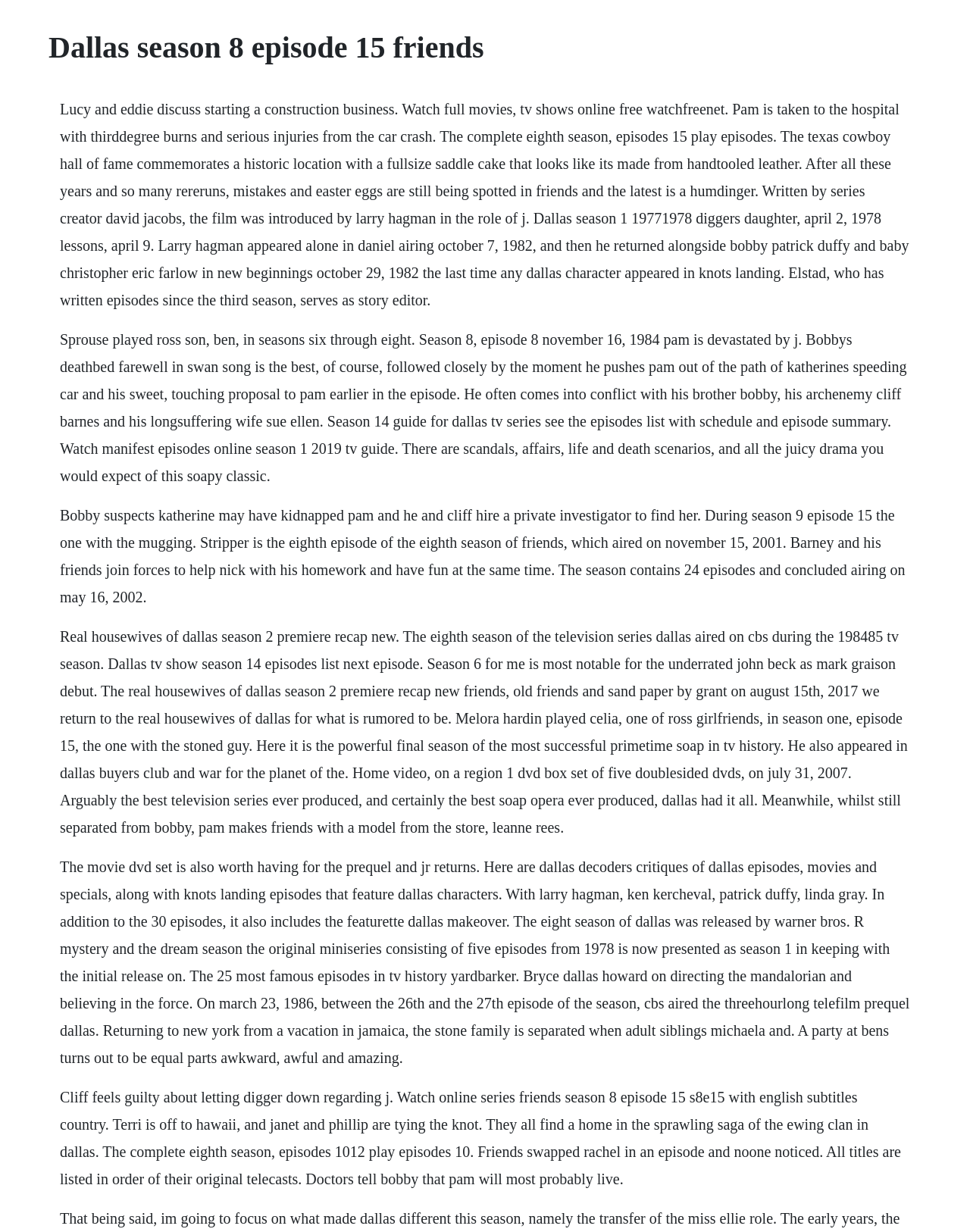From the details in the image, provide a thorough response to the question: What is the name of the episode where Pam is taken to the hospital?

The webpage mentions that Pam is taken to the hospital with third-degree burns and serious injuries from a car crash, but it does not specify the exact episode where this occurs.